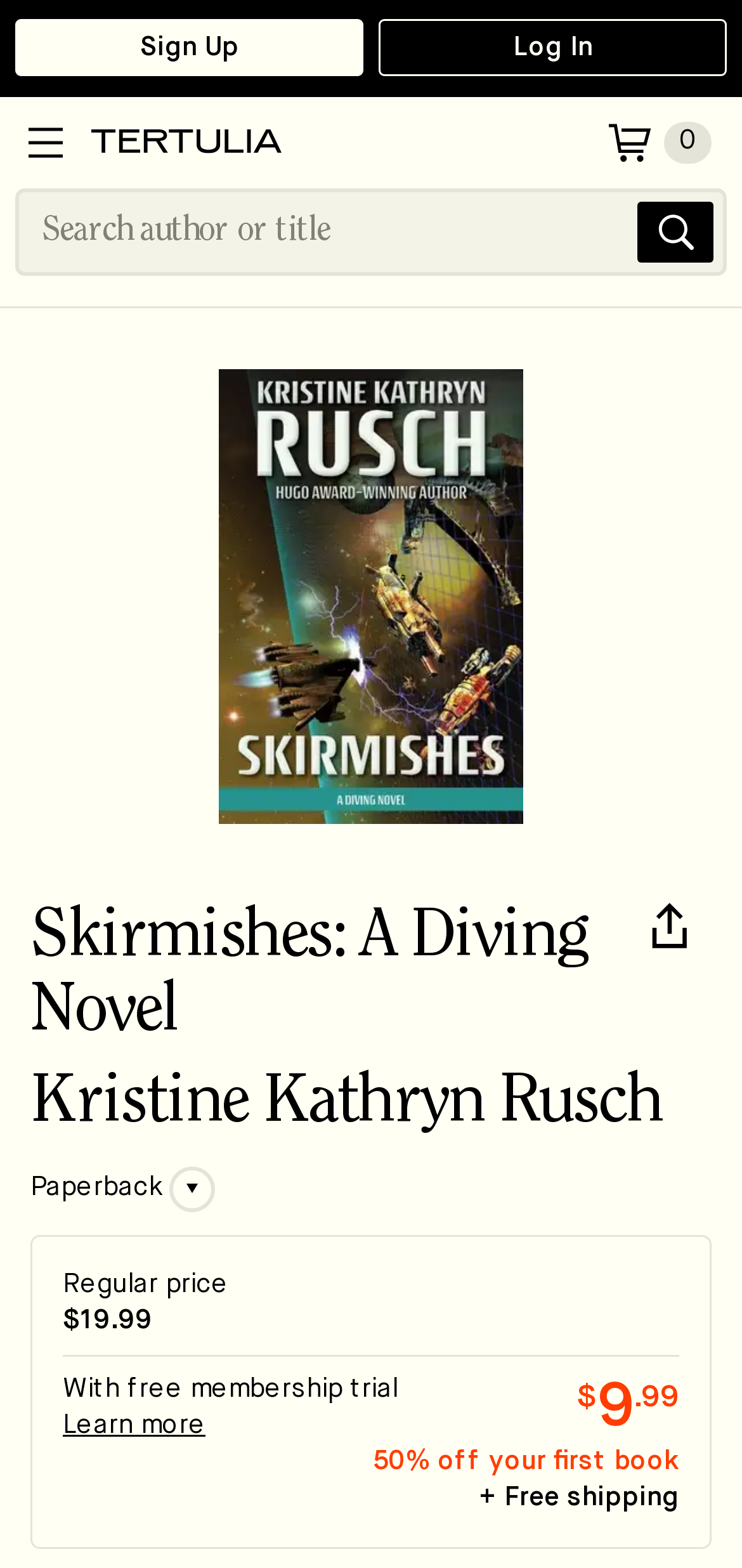Please identify the bounding box coordinates of the element's region that should be clicked to execute the following instruction: "Learn more about the book". The bounding box coordinates must be four float numbers between 0 and 1, i.e., [left, top, right, bottom].

[0.085, 0.898, 0.536, 0.921]